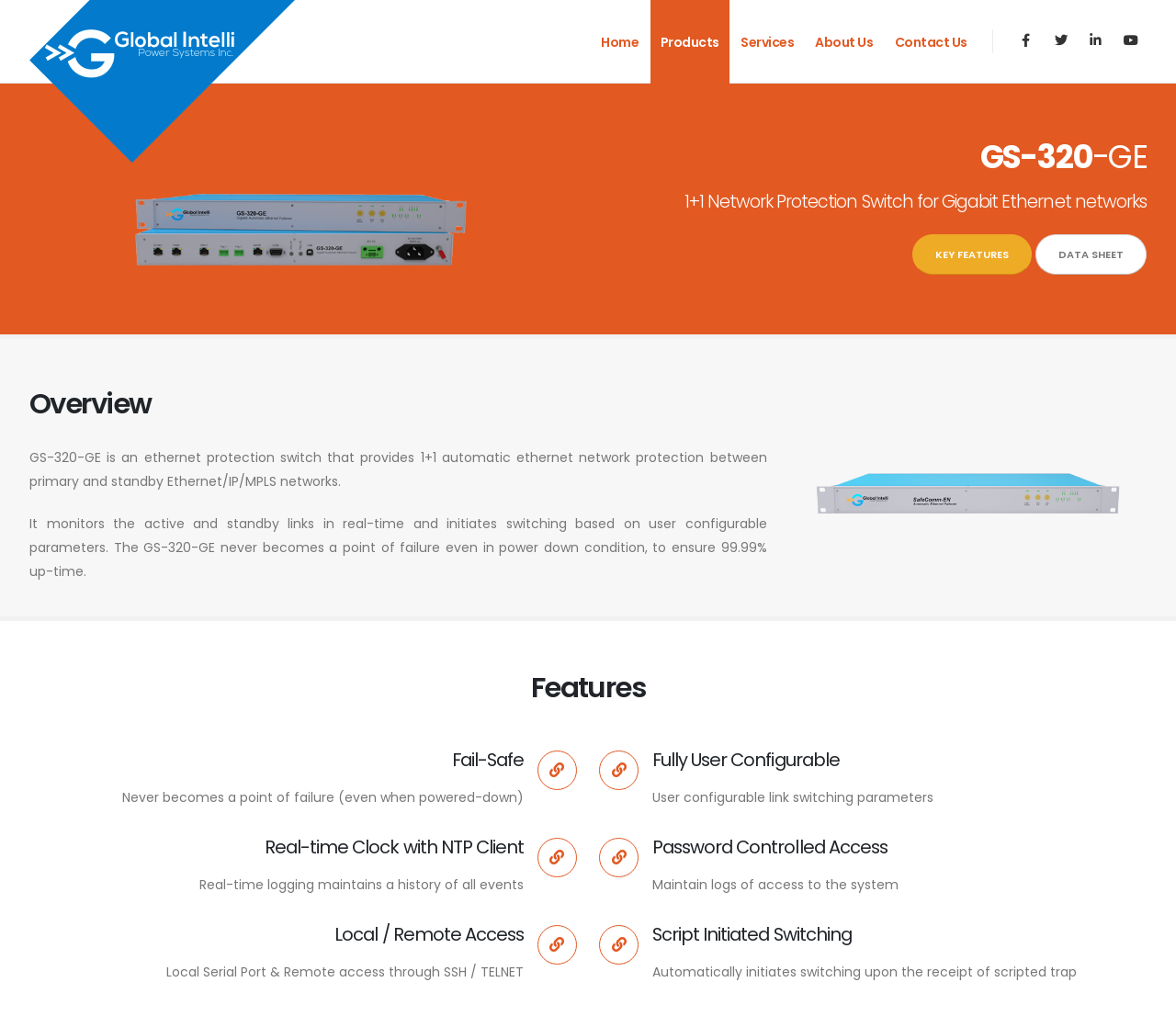Select the bounding box coordinates of the element I need to click to carry out the following instruction: "learn about key features".

[0.776, 0.231, 0.877, 0.271]